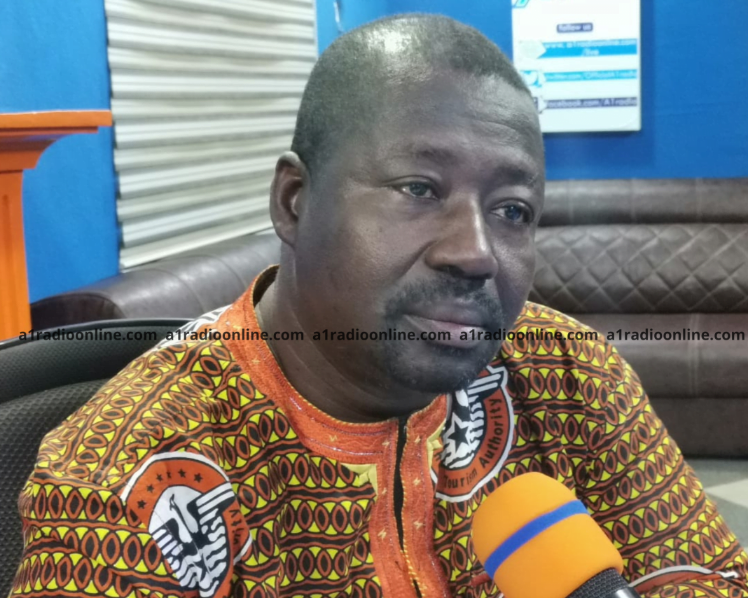Use a single word or phrase to answer this question: 
What is the man holding?

Microphone